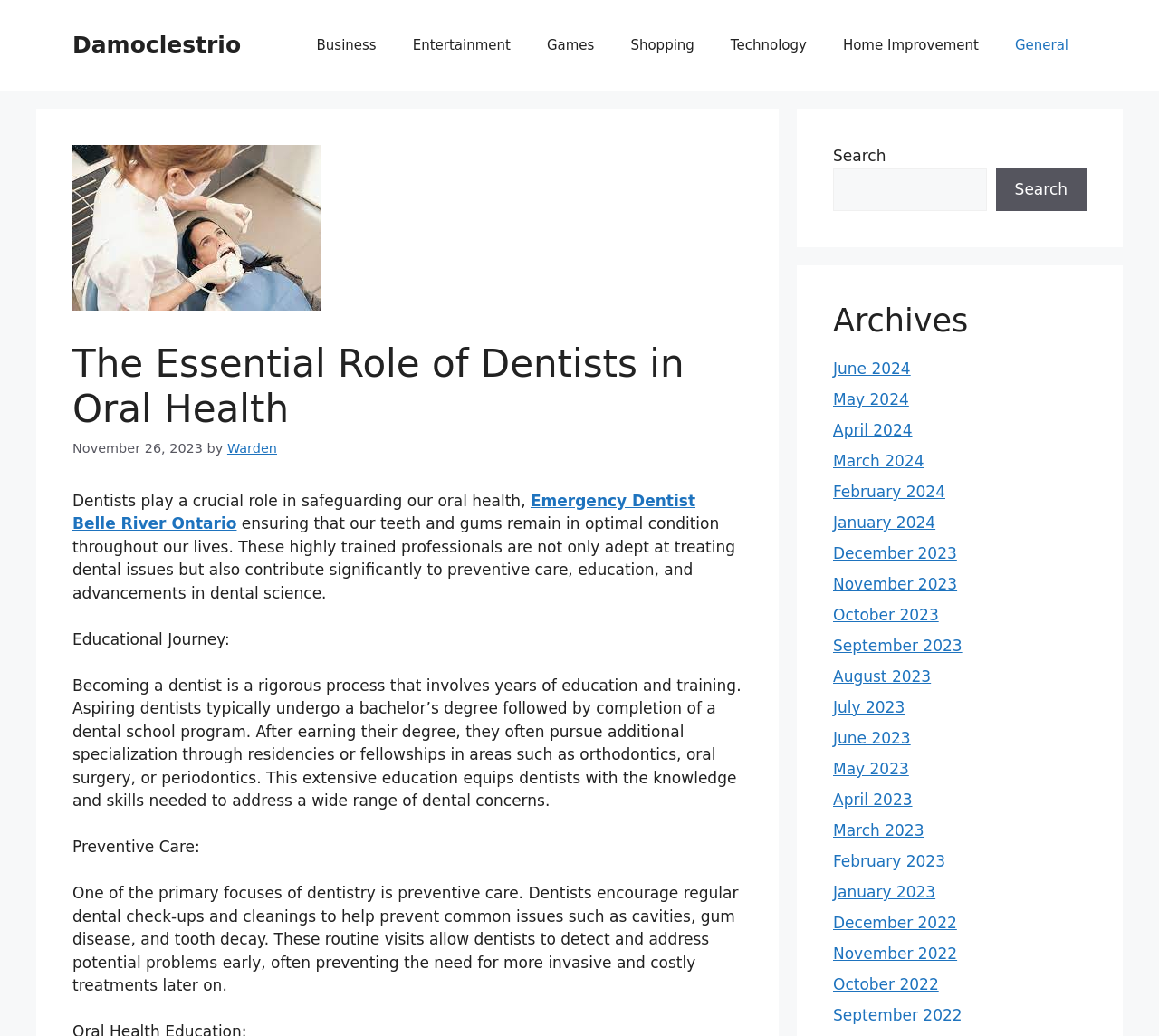Find the bounding box coordinates of the element you need to click on to perform this action: 'Click the link to Emergency Dentist Belle River Ontario'. The coordinates should be represented by four float values between 0 and 1, in the format [left, top, right, bottom].

[0.062, 0.474, 0.6, 0.514]